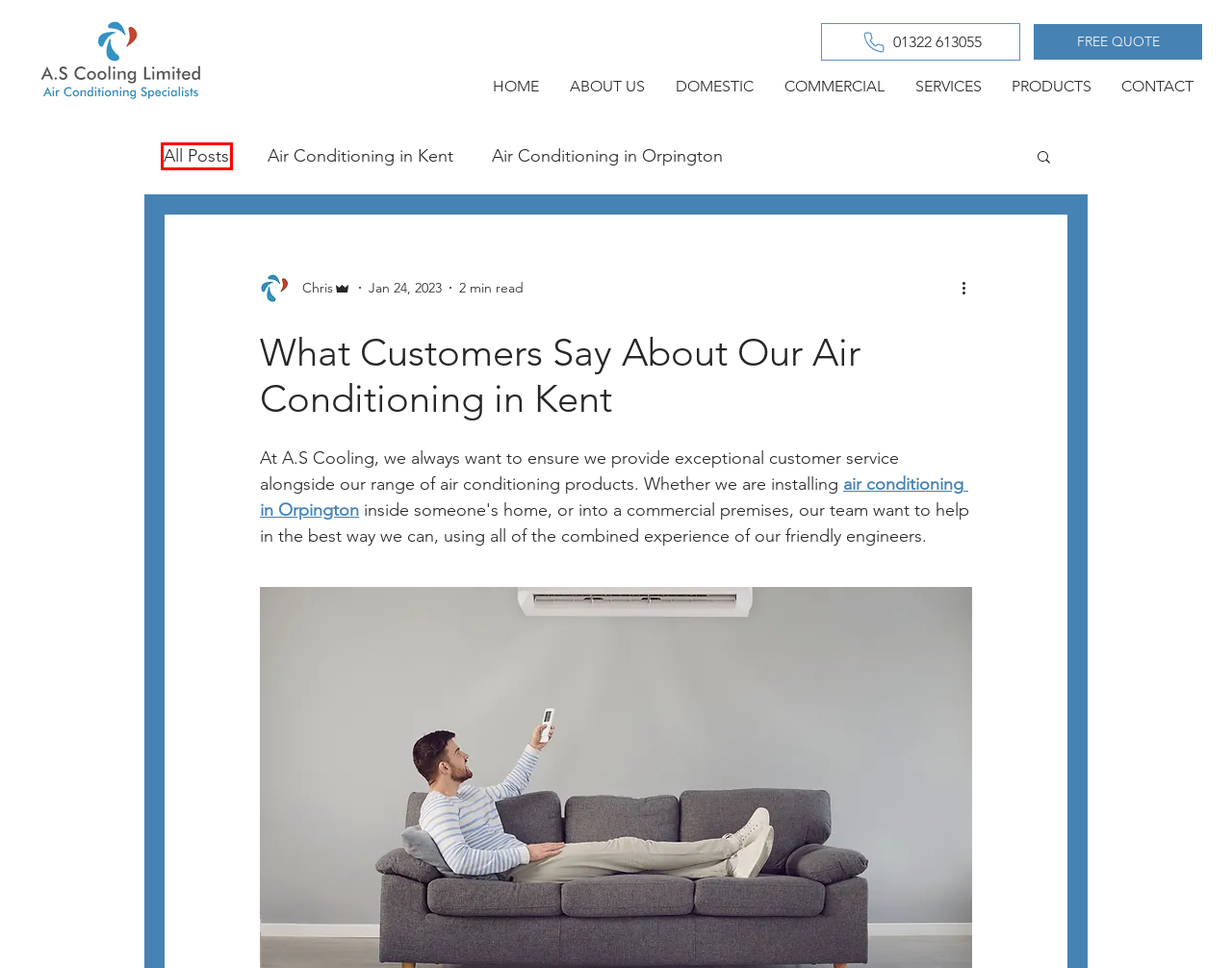Look at the screenshot of a webpage where a red bounding box surrounds a UI element. Your task is to select the best-matching webpage description for the new webpage after you click the element within the bounding box. The available options are:
A. Air Conditioning in Orpington
B. A.S Cooling Blog | Air Conditioning in Kent
C. Air Conditioning Services in Kent | A.S Cooling
D. Domestic Air Conditioning Kent | A.S Cooling
E. Air Conditioning Installation Kent
F. A.S Cooling | Air Conditioning Kent
G. Air Conditioning Orpington | A.S Cooling
H. About A.S Cooling | Air Conditioning Kent

B